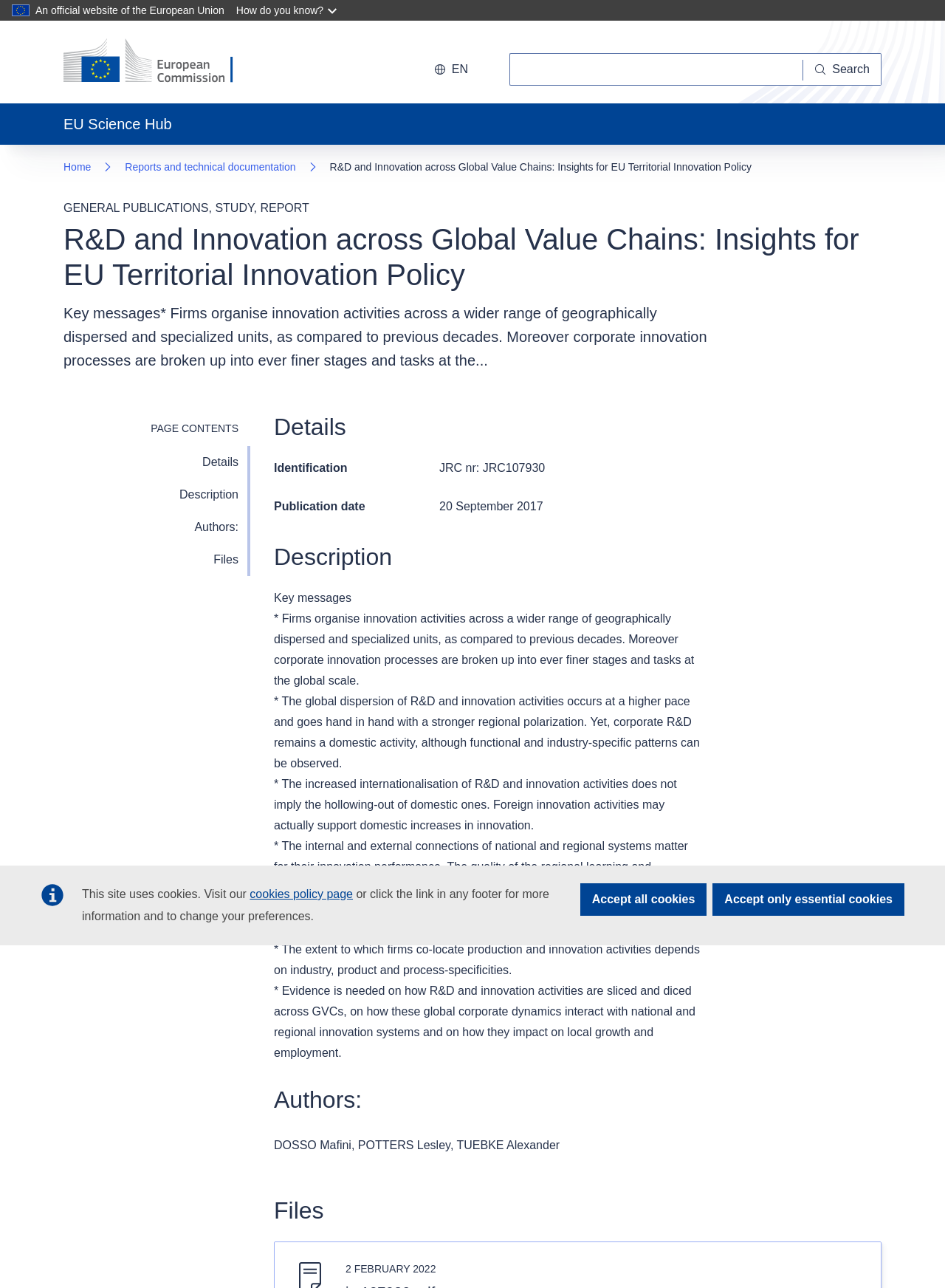Explain the webpage in detail.

This webpage is about a report titled "R&D and Innovation across Global Value Chains: Insights for EU Territorial Innovation Policy" from the European Commission. At the top, there is a navigation menu with links to the home page, reports, and technical documentation. Below this, there is a search bar and a language selection button.

The main content of the page is divided into sections. The first section displays the title of the report and a brief summary of its key messages. The key messages are listed in a series of paragraphs, each highlighting a different aspect of innovation and R&D activities across global value chains.

Below the key messages, there is a table of contents with links to different sections of the report, including details, description, authors, and files. The details section provides information about the report's identification and publication date. The description section summarizes the report's content, highlighting the main findings and insights. The authors section lists the names of the report's authors, and the files section provides information about the report's files, including the date they were last updated.

Throughout the page, there are various buttons and links that allow users to navigate to different sections of the report or to access related information. The page also features the European Commission's logo at the top left corner.